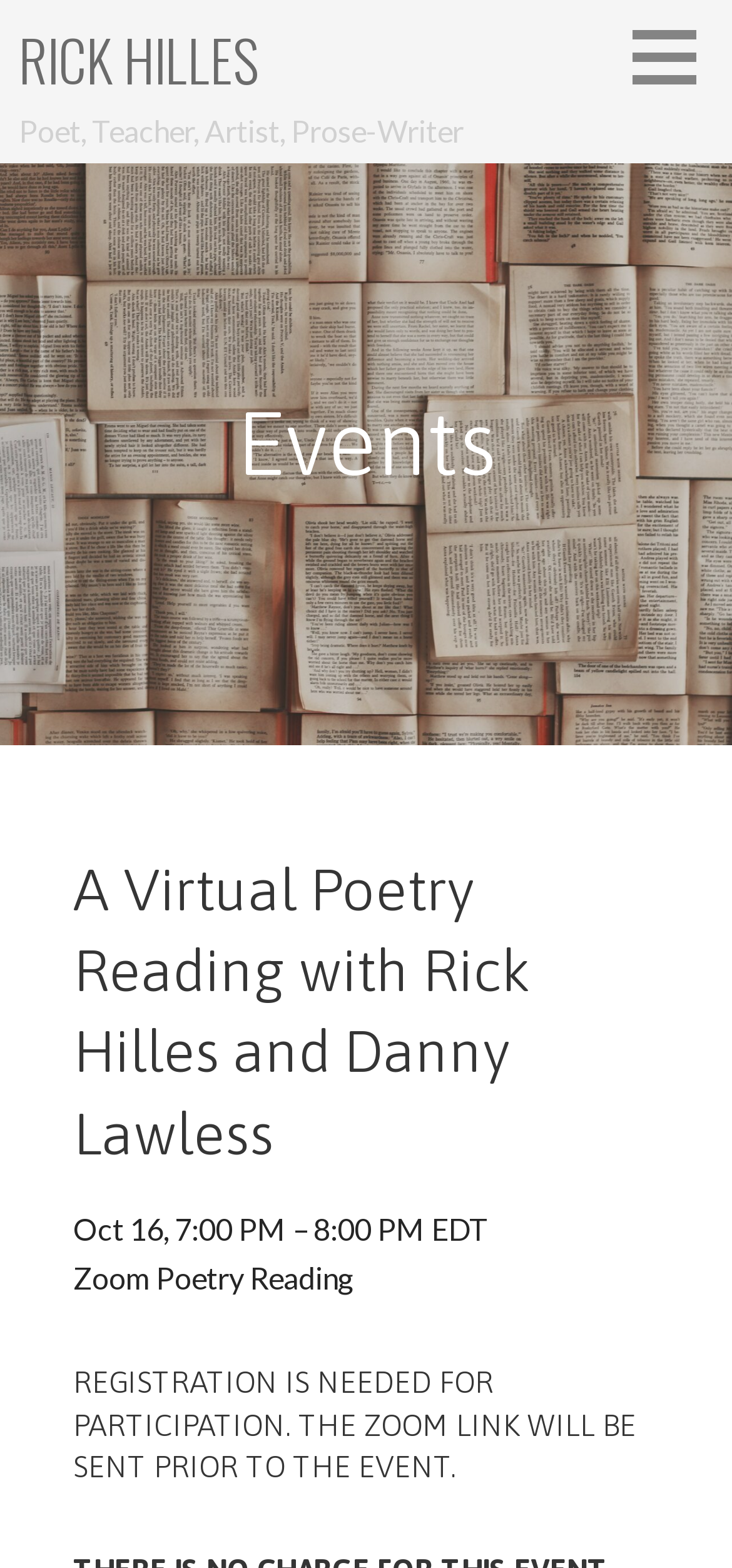Please examine the image and provide a detailed answer to the question: What is the date of the poetry reading event?

The date of the poetry reading event can be found in the text 'Oct 16, 7:00 PM – 8:00 PM EDT', which is a subheading under the main heading 'Events'.